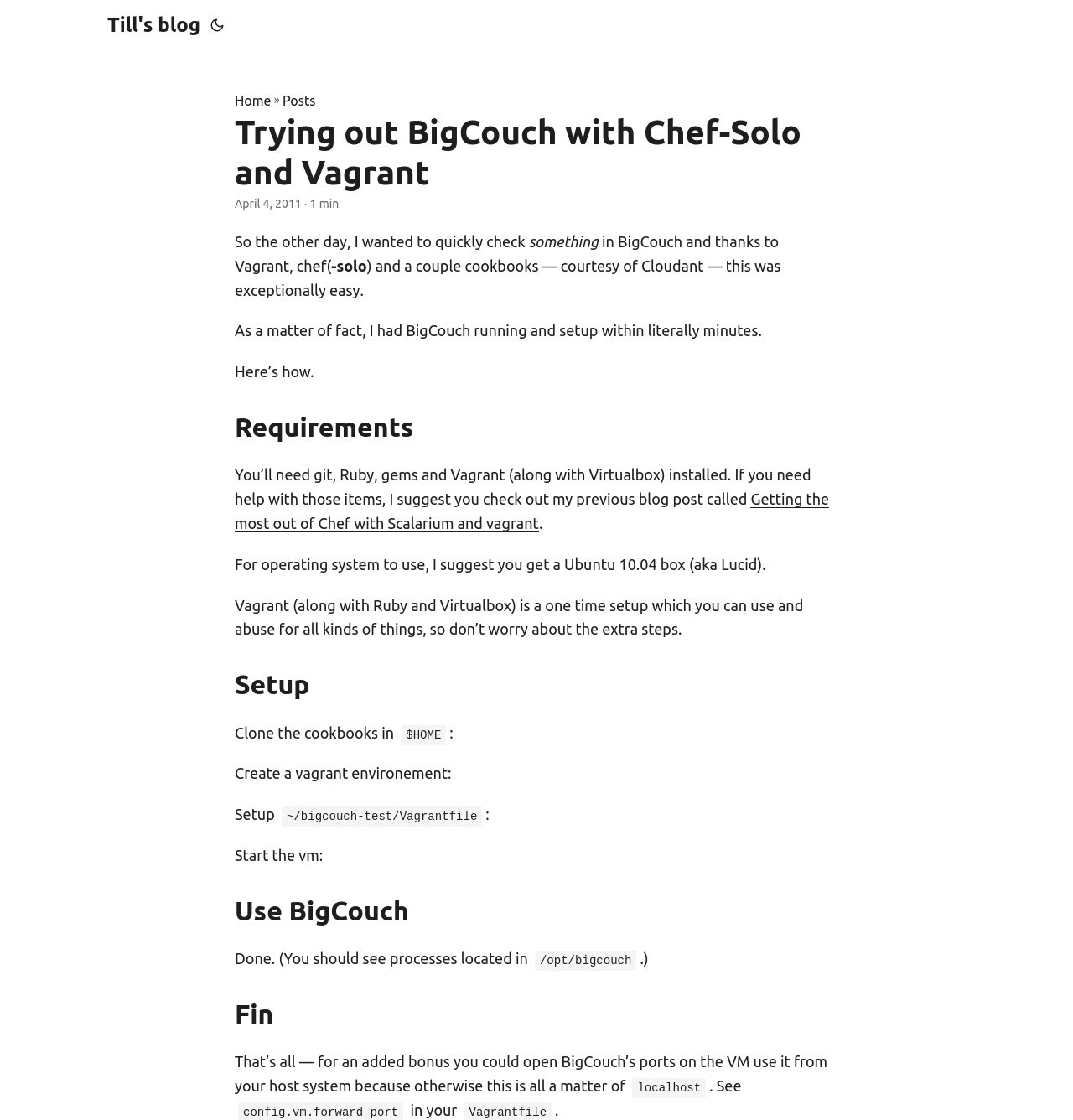Where are the BigCouch processes located?
Please provide a single word or phrase answer based on the image.

/opt/bigcouch